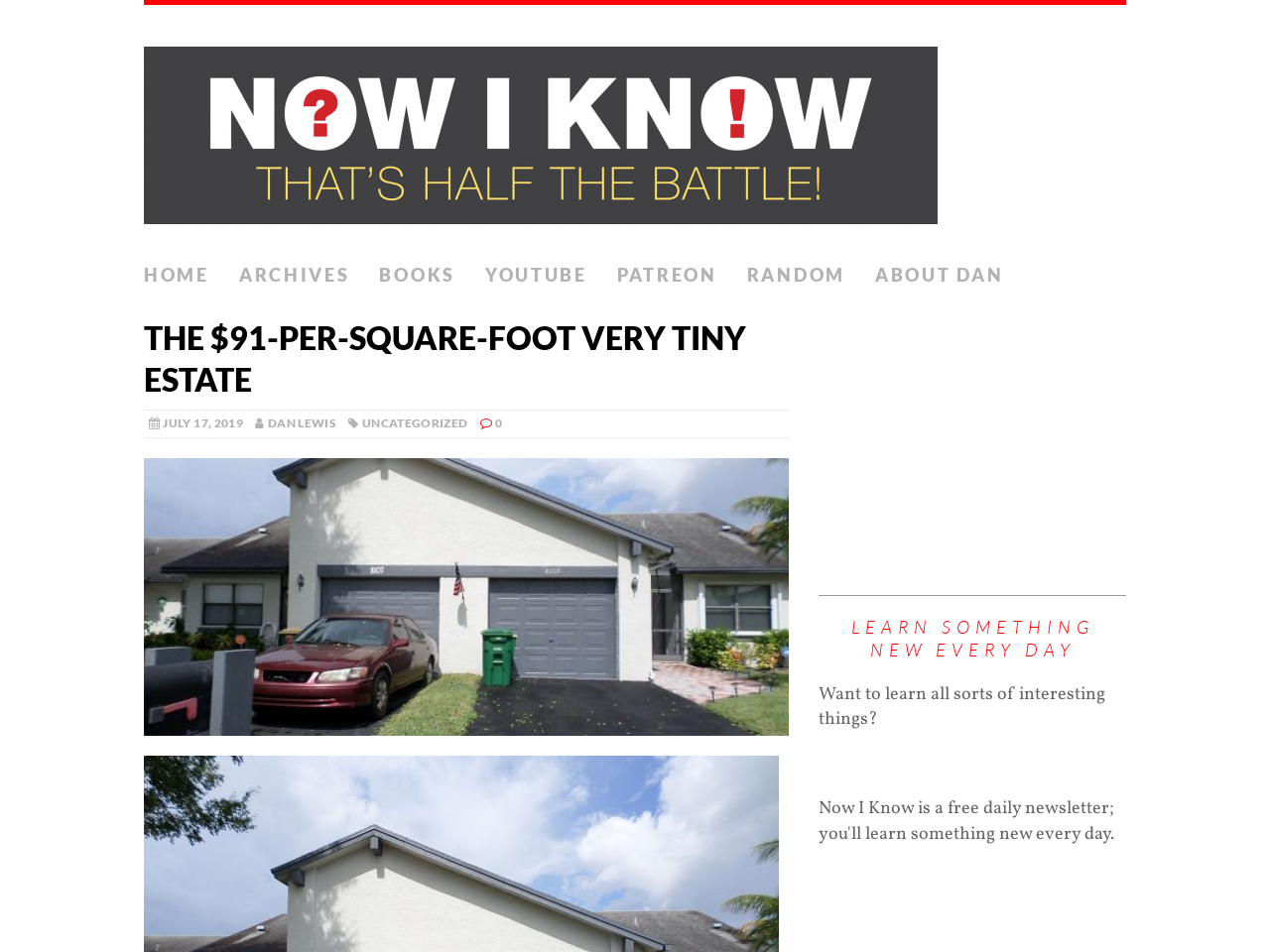Locate the bounding box coordinates of the clickable region necessary to complete the following instruction: "watch YouTube videos". Provide the coordinates in the format of four float numbers between 0 and 1, i.e., [left, top, right, bottom].

[0.382, 0.267, 0.462, 0.312]